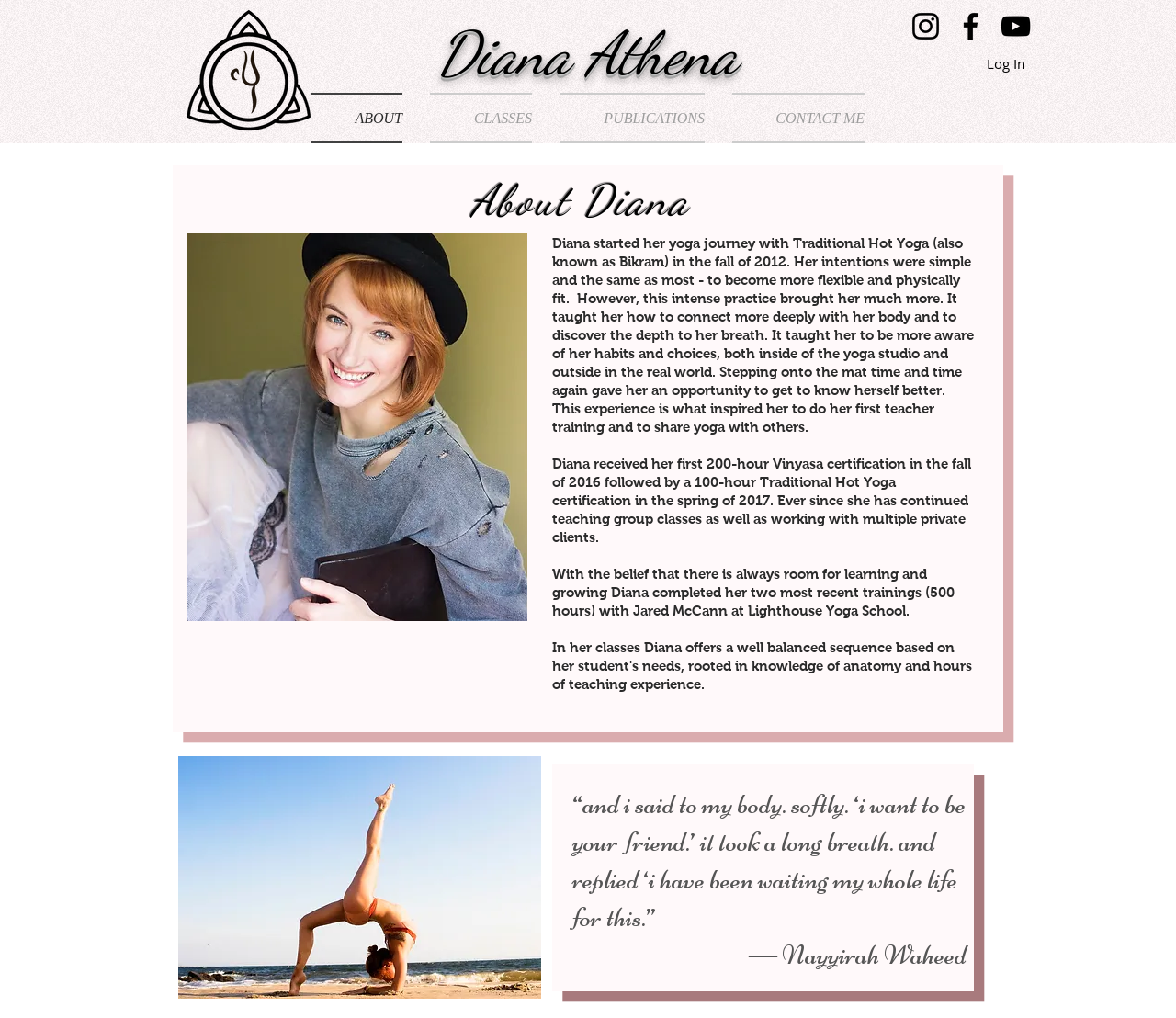What is the instructor's name?
Based on the image, answer the question with a single word or brief phrase.

Diana Athena